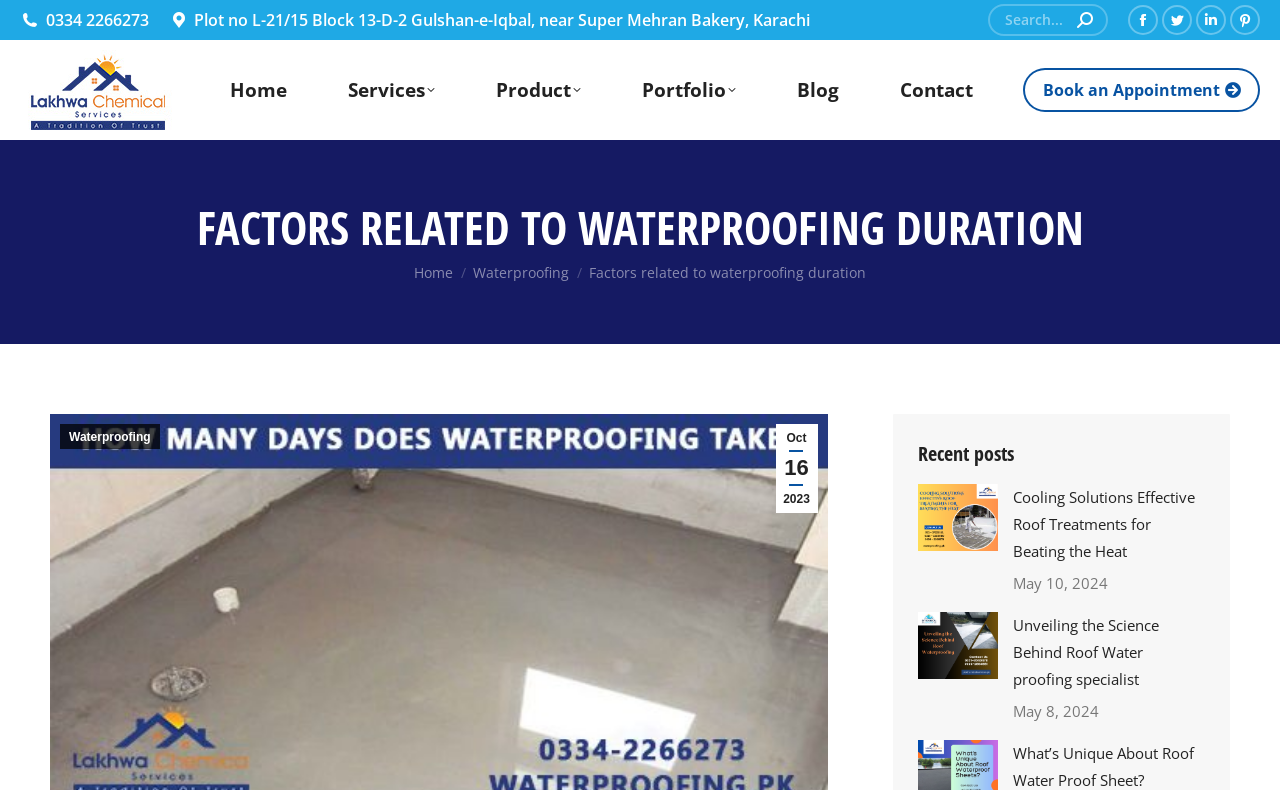Please find the bounding box for the UI component described as follows: "Book an Appointment".

[0.799, 0.086, 0.984, 0.142]